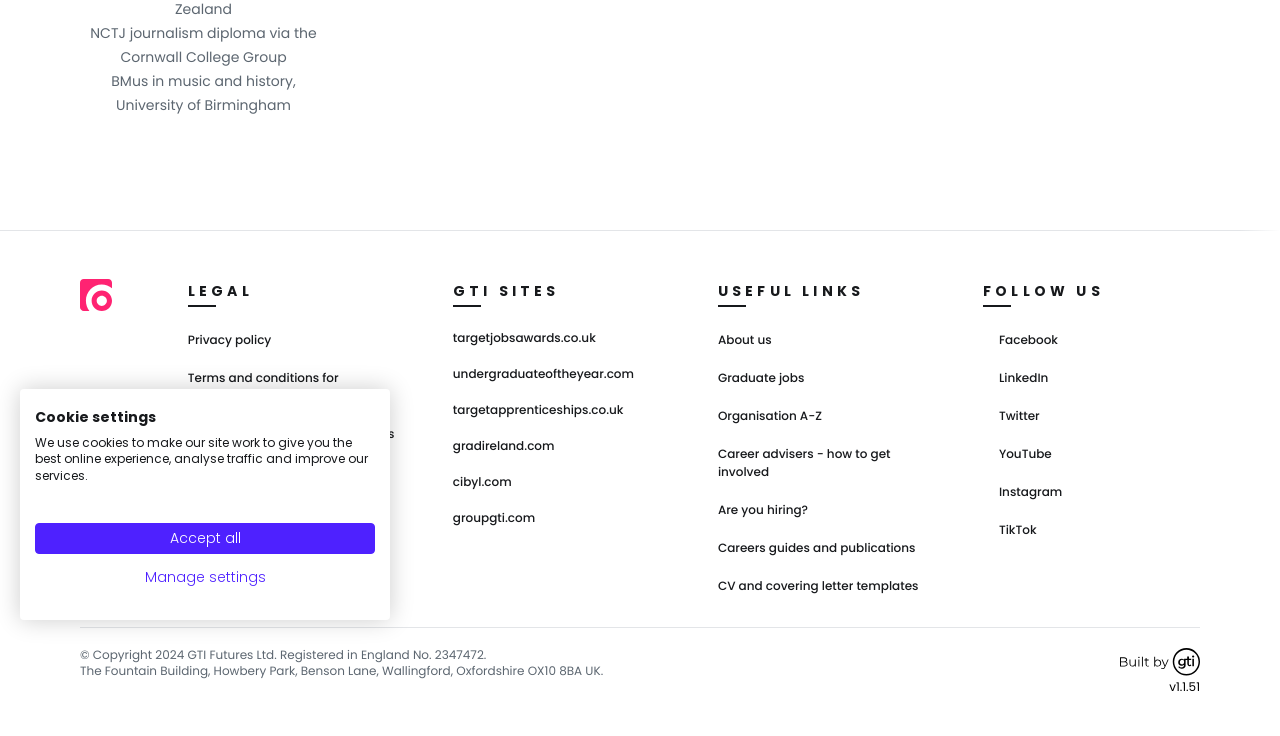From the webpage screenshot, predict the bounding box coordinates (top-left x, top-left y, bottom-right x, bottom-right y) for the UI element described here: About us

[0.561, 0.451, 0.603, 0.474]